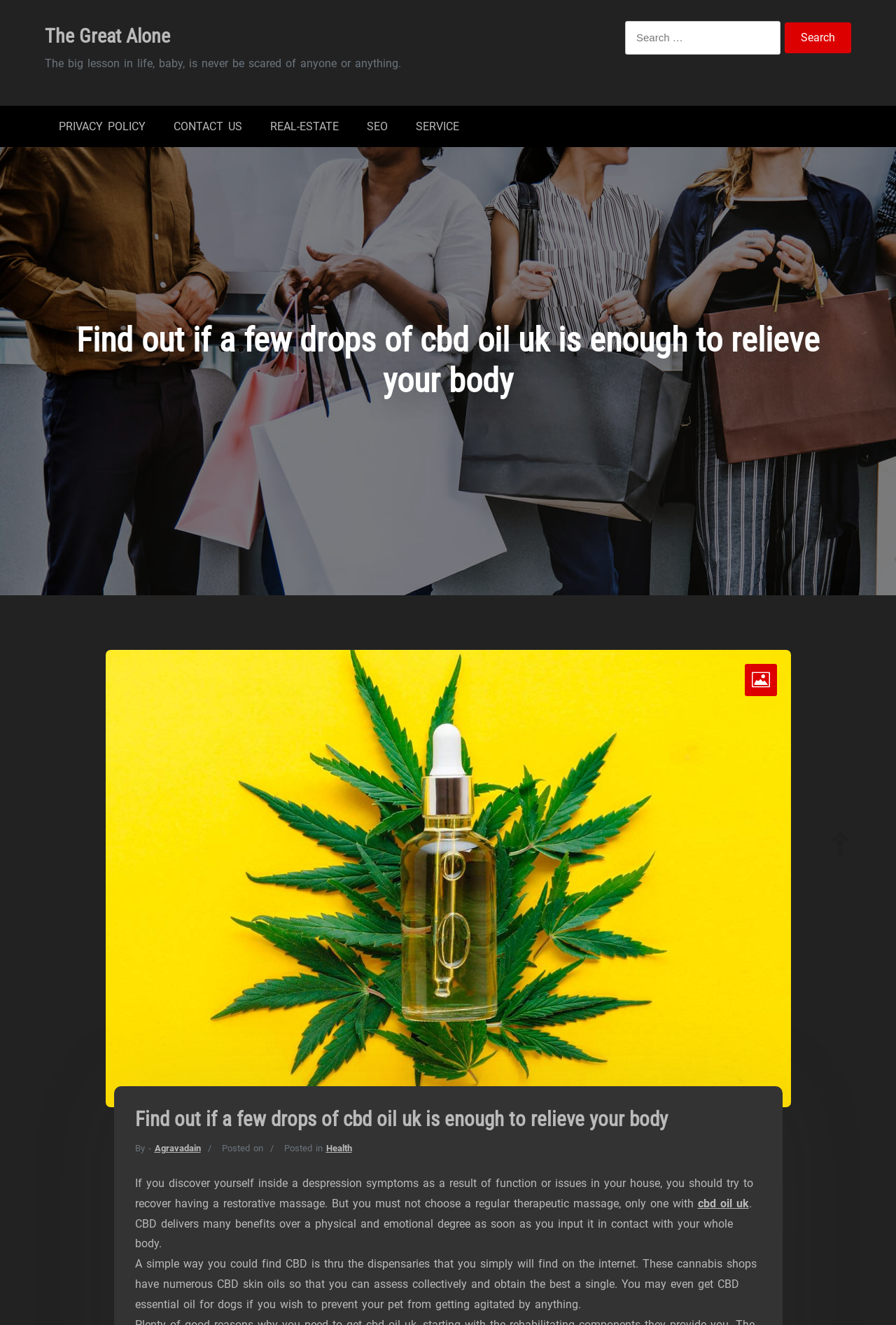Identify the bounding box coordinates necessary to click and complete the given instruction: "Go to Home".

None